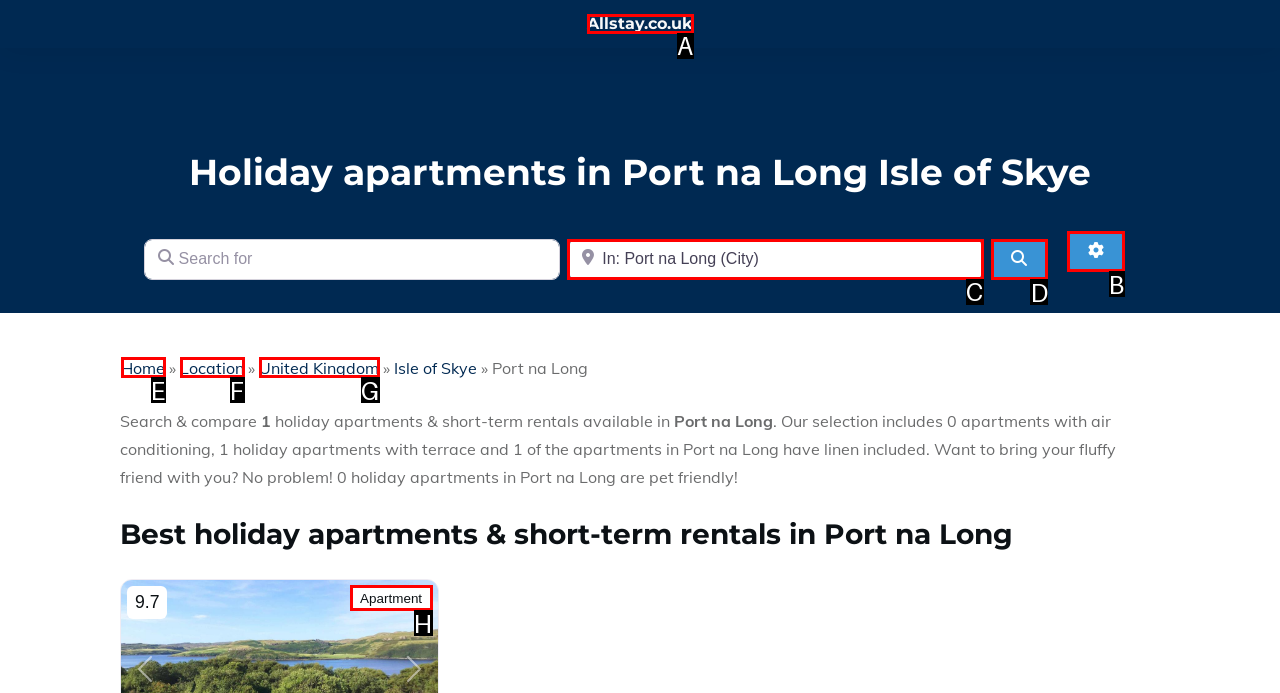Which lettered option should be clicked to achieve the task: Select a location? Choose from the given choices.

C